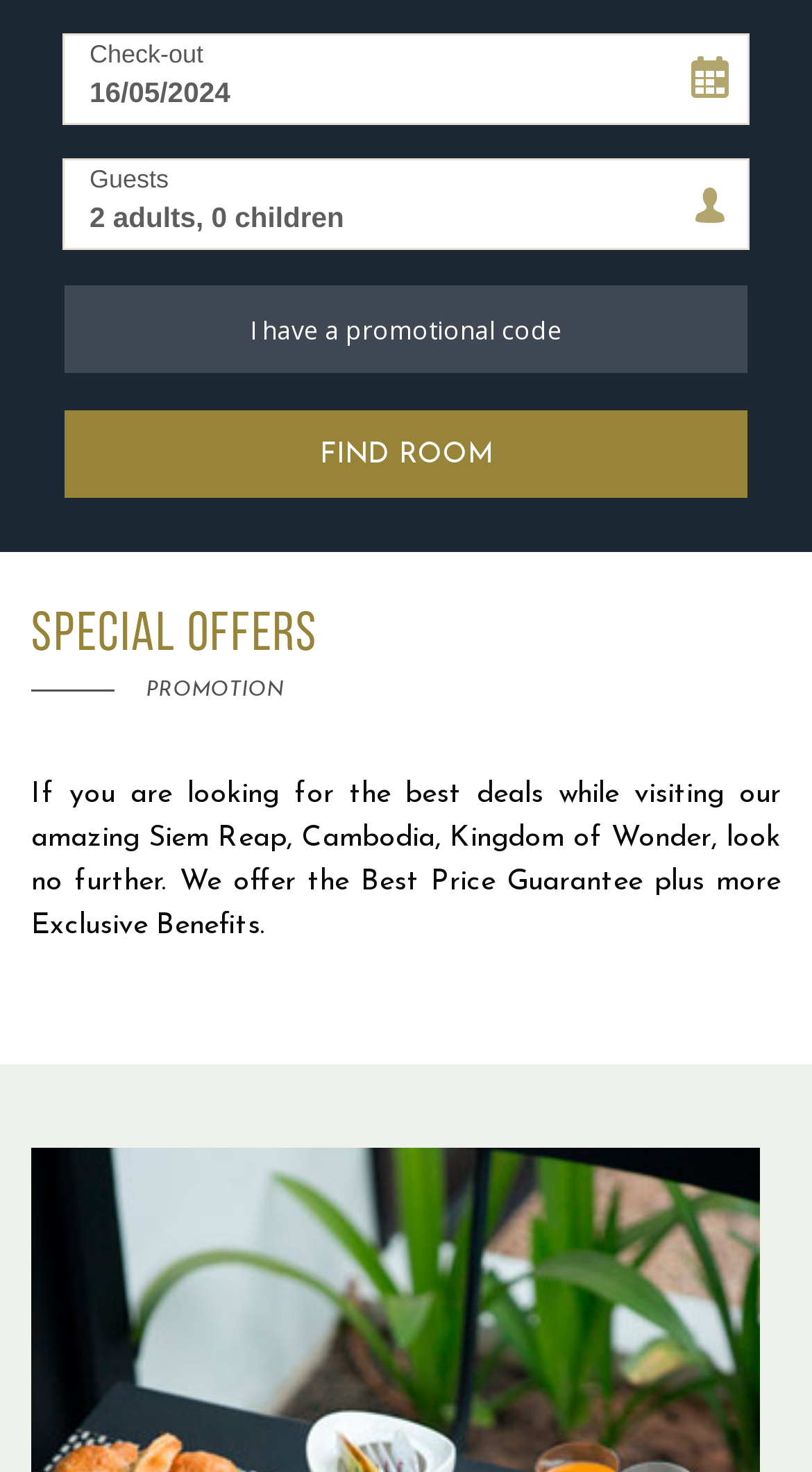Using the element description: "(855) 96 522 5588", determine the bounding box coordinates. The coordinates should be in the format [left, top, right, bottom], with values between 0 and 1.

[0.064, 0.298, 0.538, 0.329]